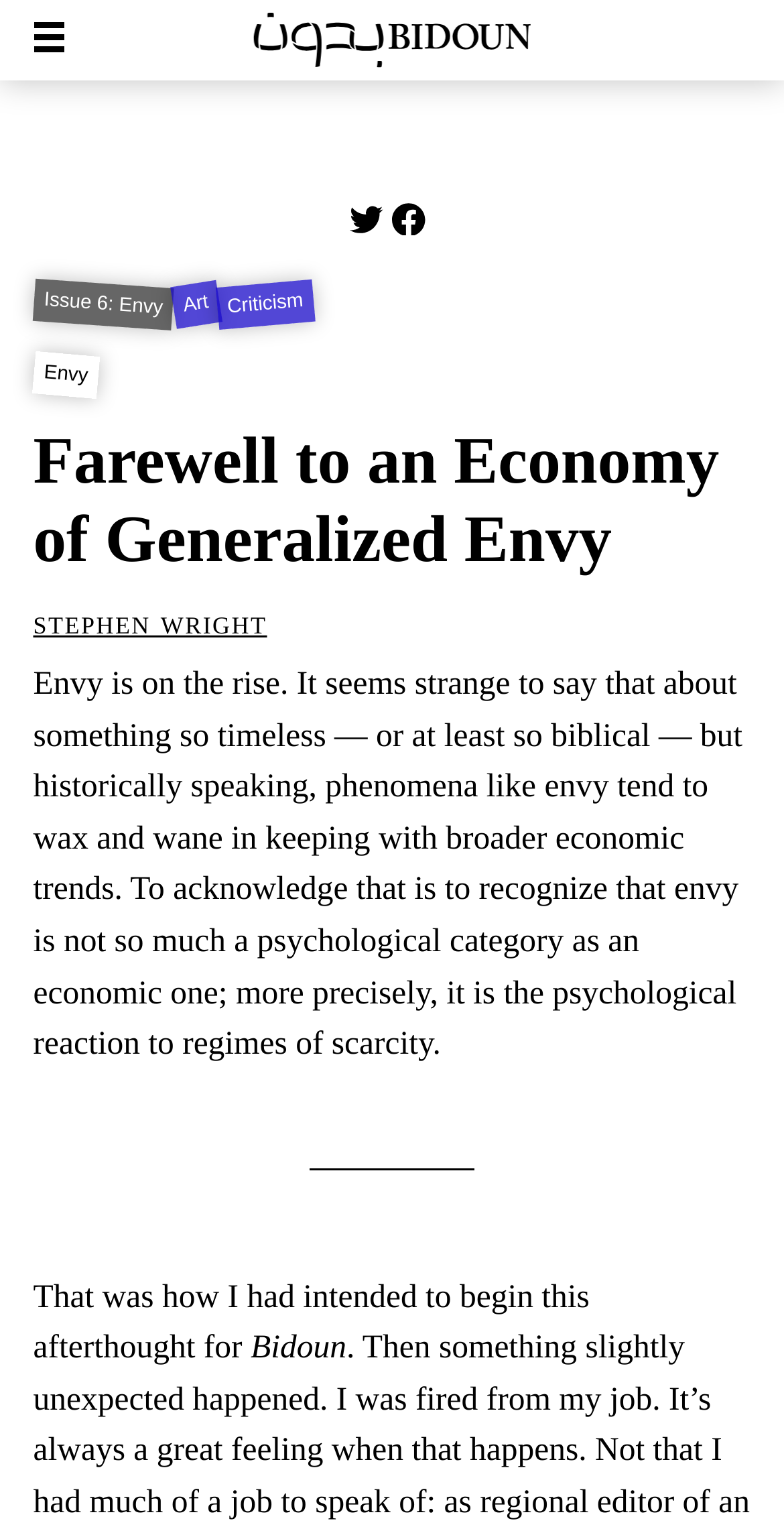Identify the bounding box coordinates of the region that should be clicked to execute the following instruction: "Search for something".

[0.125, 0.408, 0.875, 0.463]